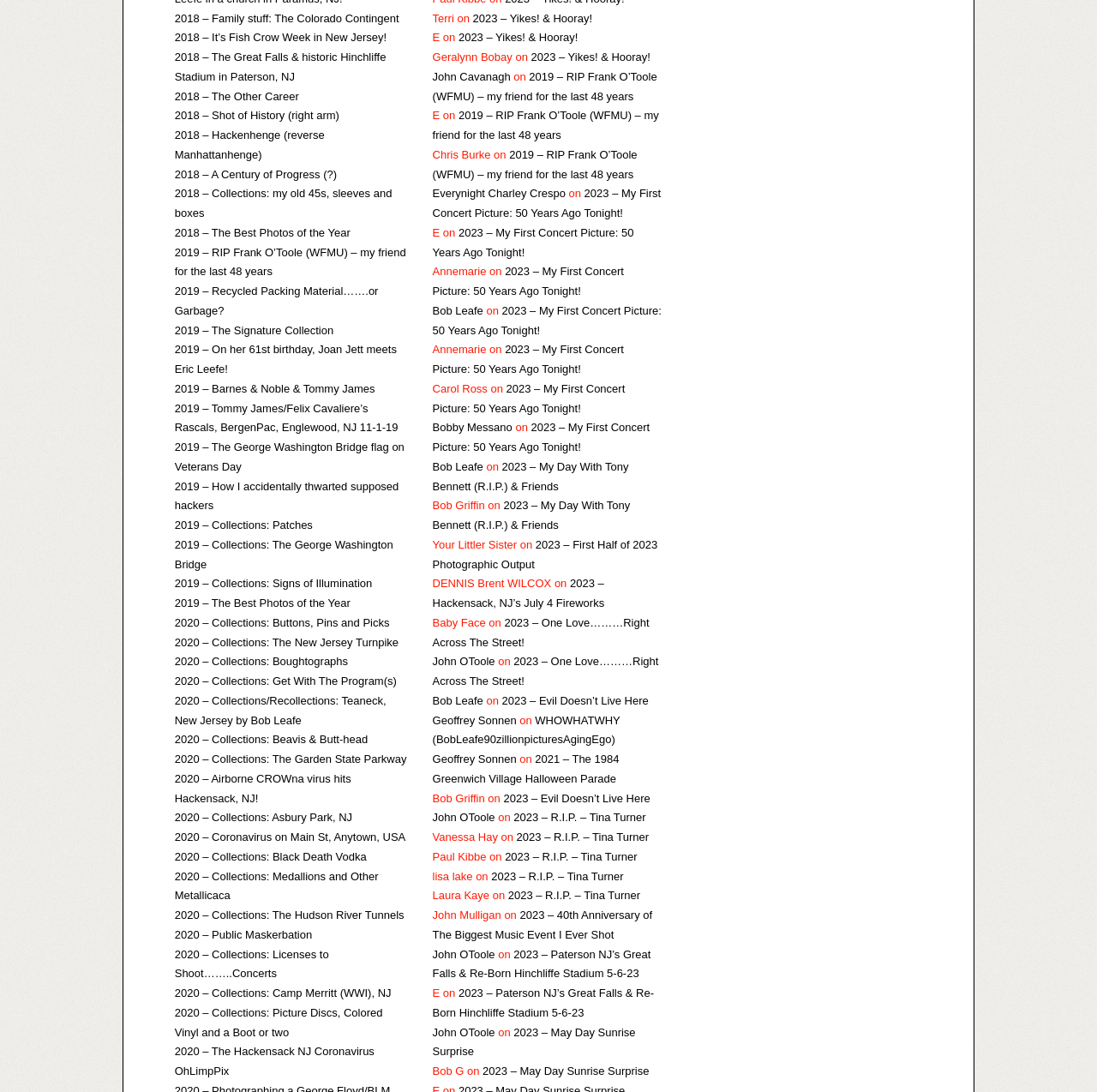What is the earliest year mentioned on this webpage?
Offer a detailed and exhaustive answer to the question.

By examining the links on the webpage, I found that the earliest year mentioned is 2018, which is the year of several posts and collections.